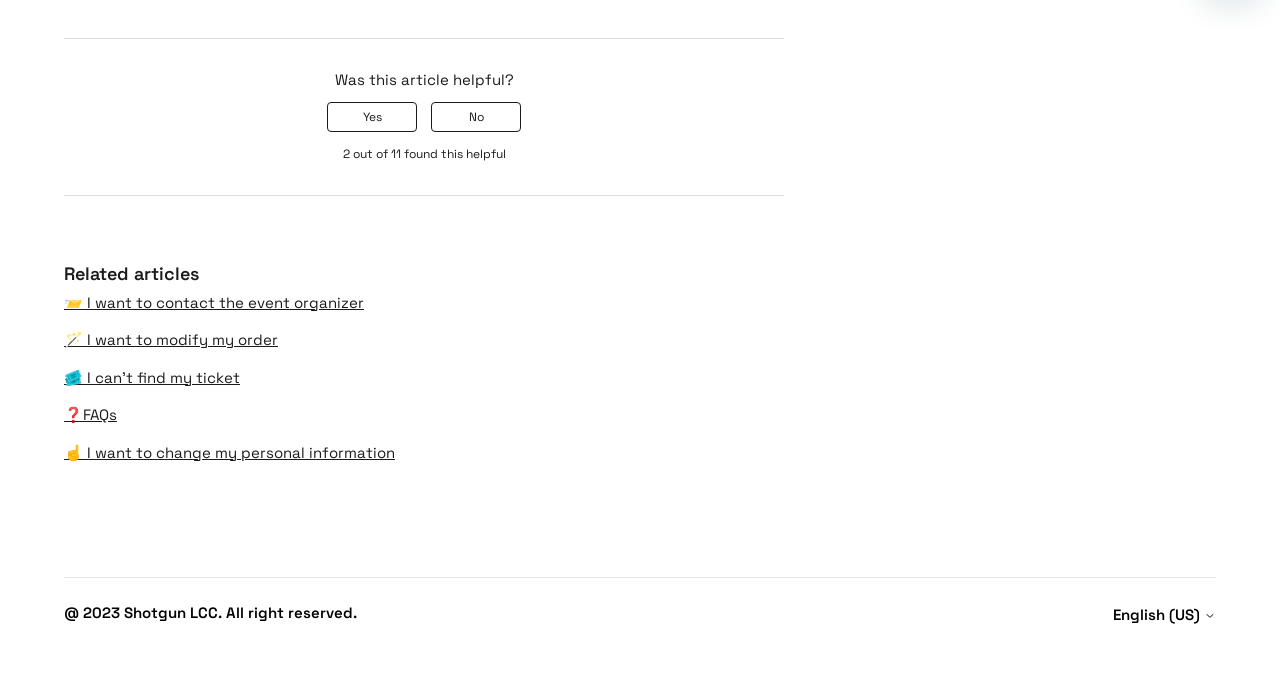Please provide the bounding box coordinate of the region that matches the element description: English (US). Coordinates should be in the format (top-left x, top-left y, bottom-right x, bottom-right y) and all values should be between 0 and 1.

[0.87, 0.89, 0.95, 0.915]